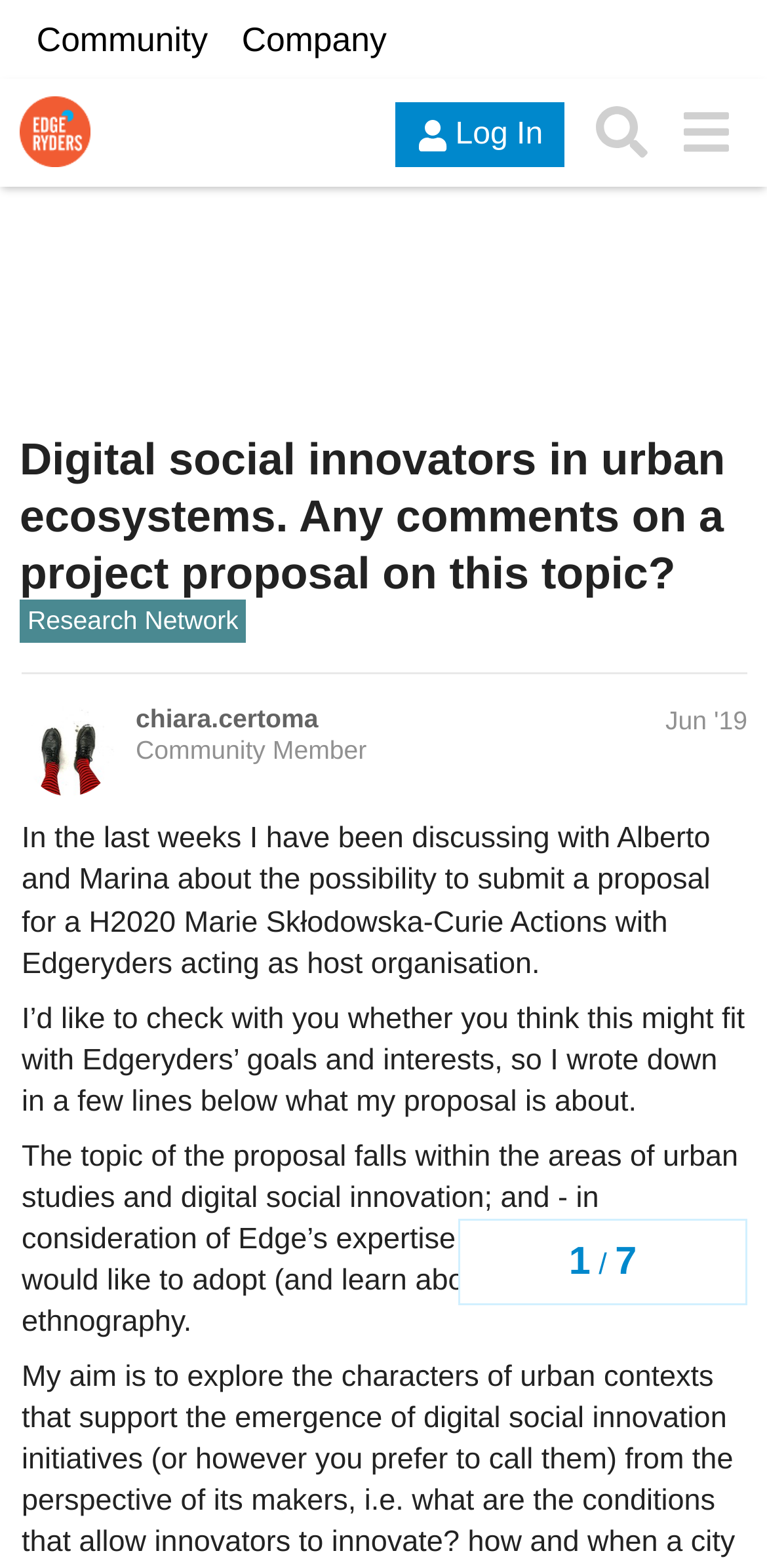What is the name of the company?
Give a single word or phrase answer based on the content of the image.

Edgeryders